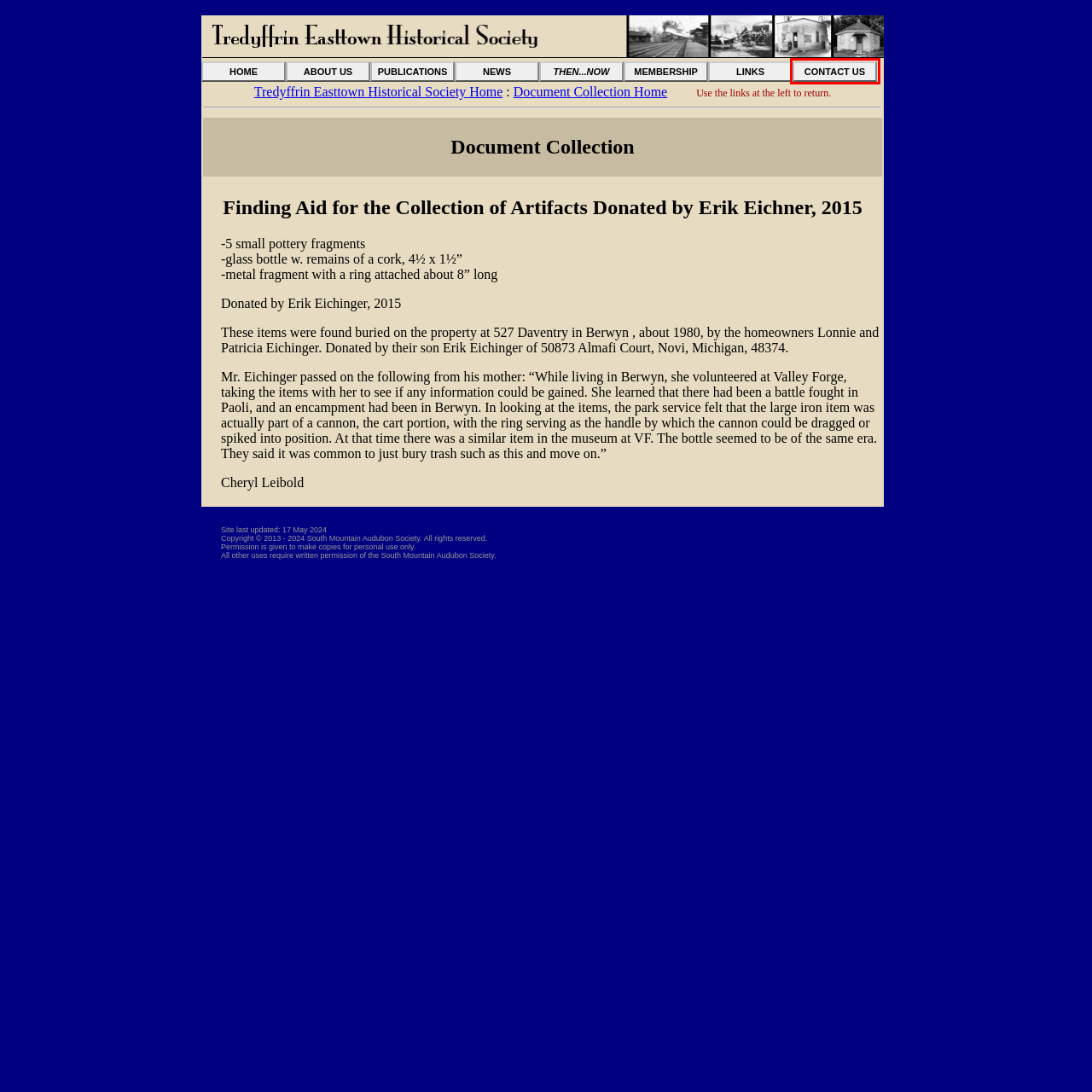With the provided webpage screenshot containing a red bounding box around a UI element, determine which description best matches the new webpage that appears after clicking the selected element. The choices are:
A. TEHS - About Us
B. TEHS - Publications
C. TEHS - News
D. TEHS - Then and Now
E. TEHS - Contact Us
F. TEHS - Membership
G. TEHS - Links
H. Tredyffrin Easttown Historical Society

E